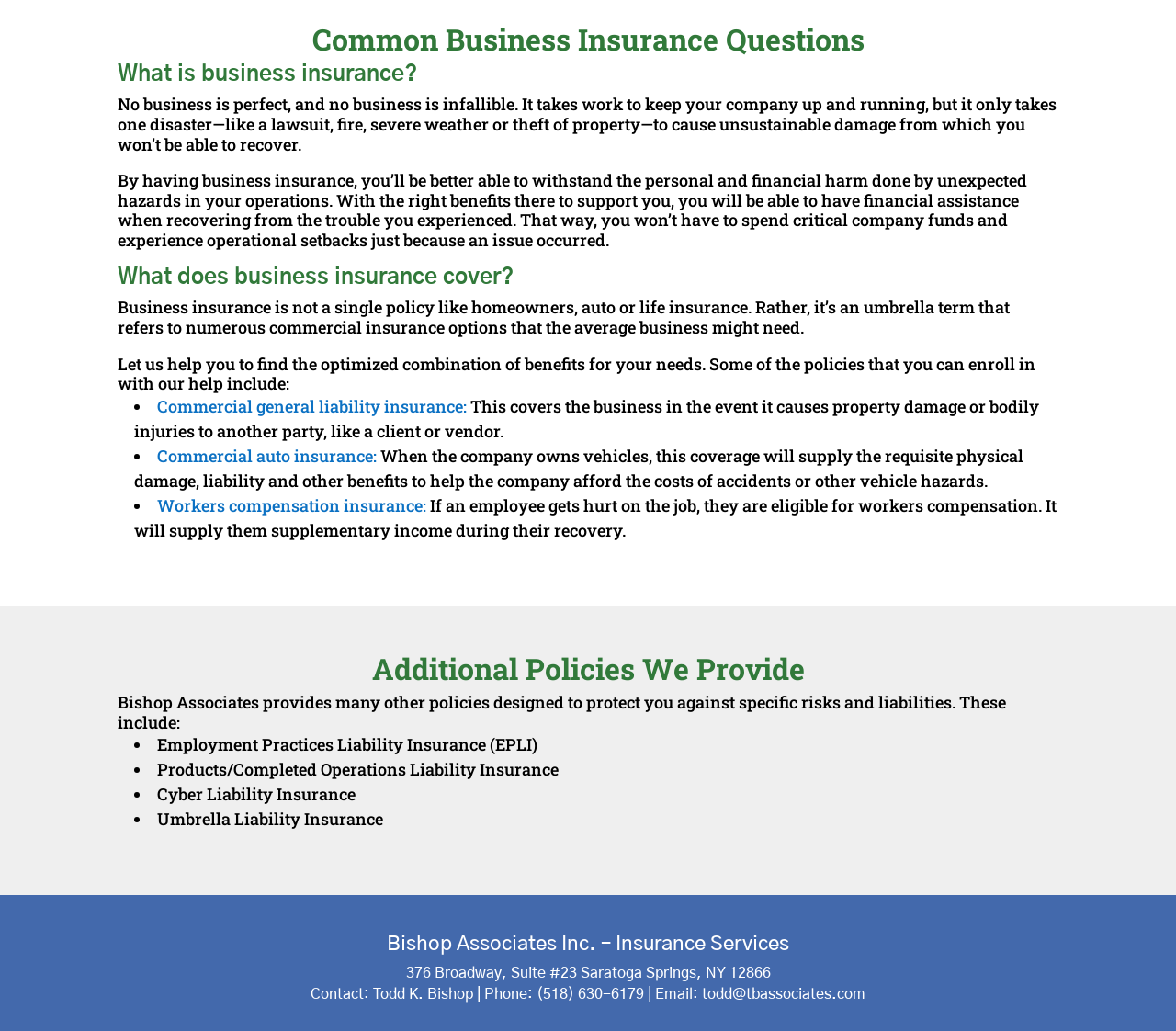What is the address of Bishop Associates Inc.?
Examine the webpage screenshot and provide an in-depth answer to the question.

The webpage provides the address of Bishop Associates Inc., which is 376 Broadway, Suite #23 Saratoga Springs, NY 12866.